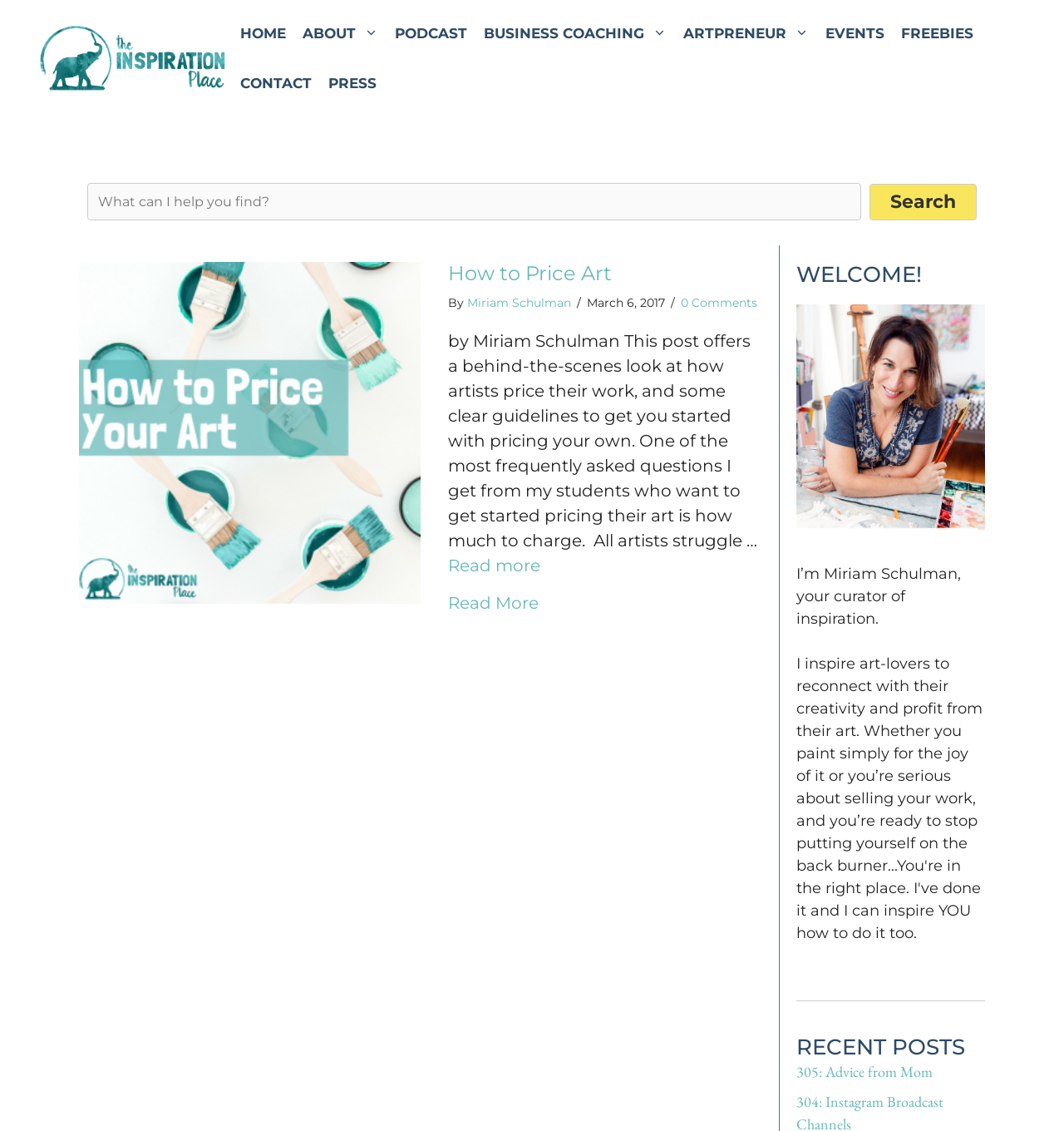Who is the author of the first article?
Please use the visual content to give a single word or phrase answer.

Miriam Schulman